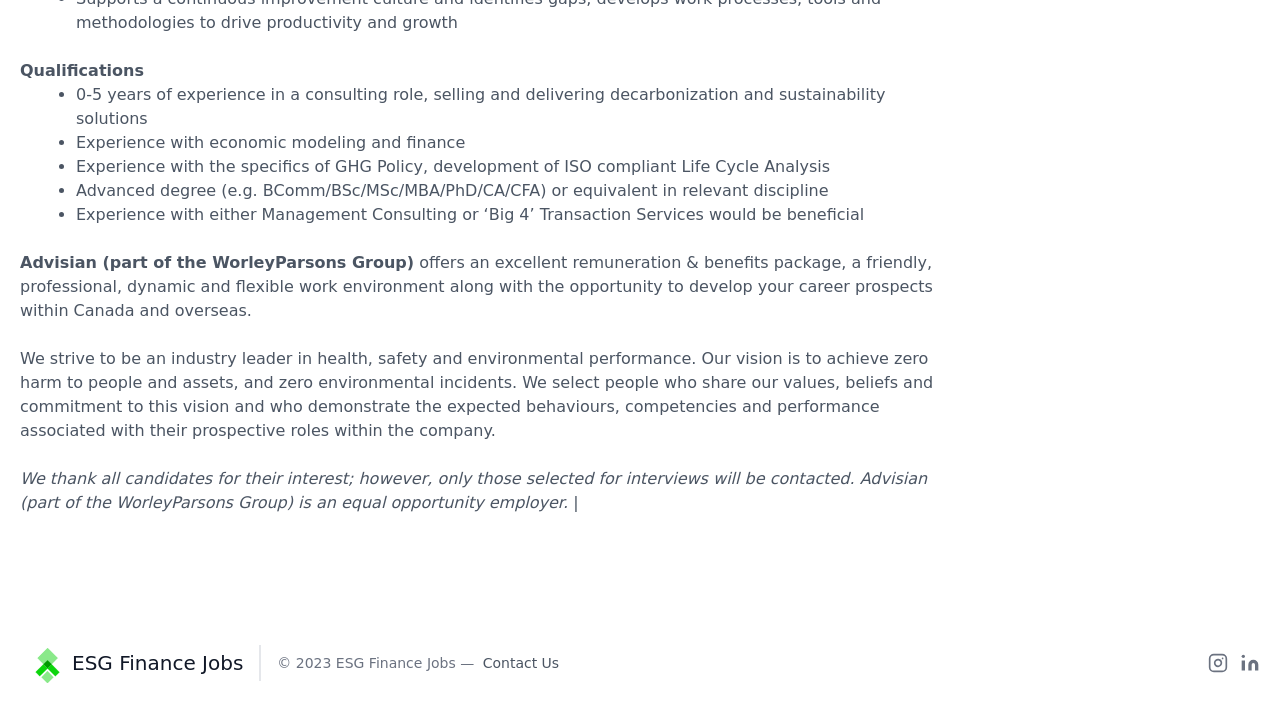Reply to the question with a single word or phrase:
What is the vision of the company?

Zero harm